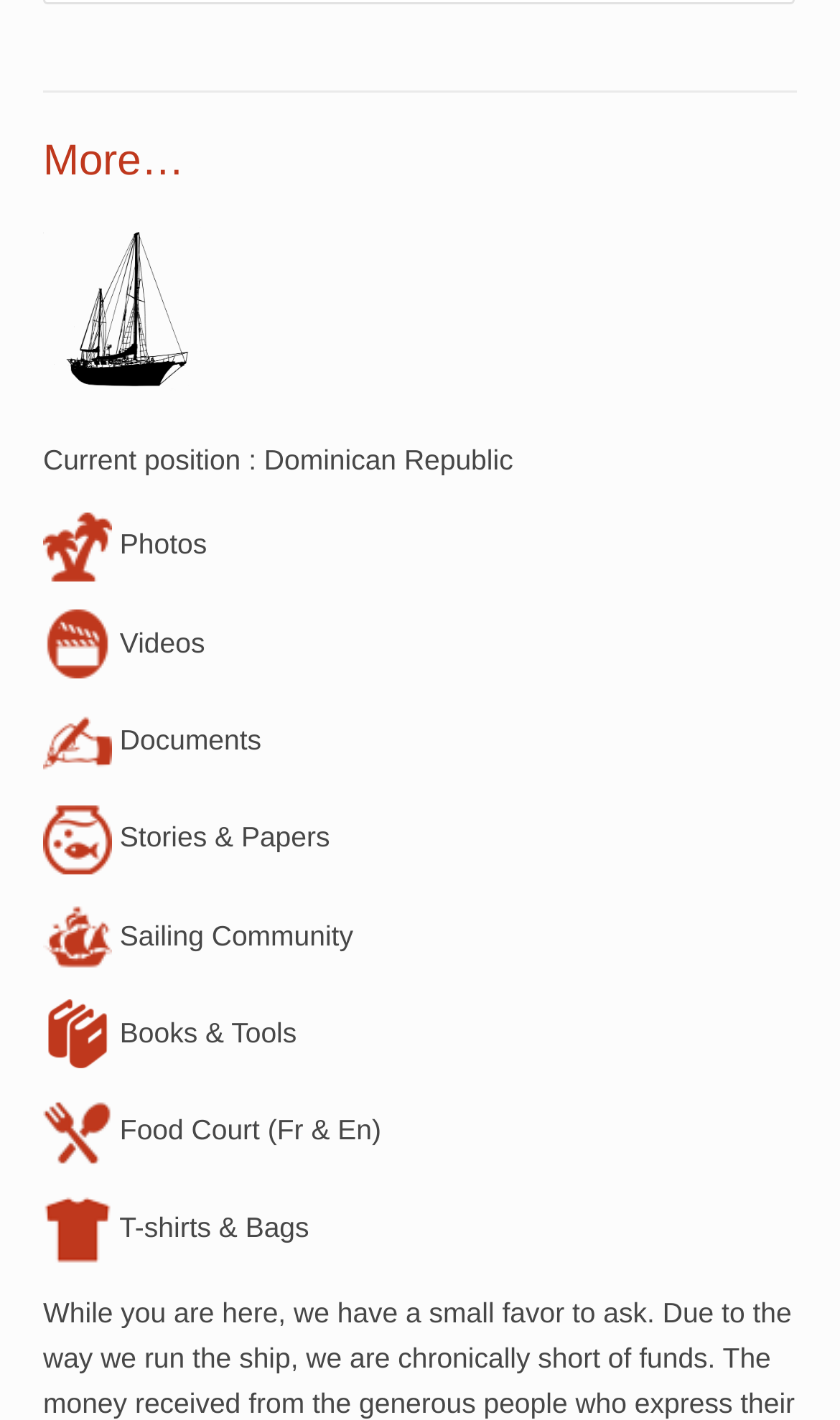Kindly provide the bounding box coordinates of the section you need to click on to fulfill the given instruction: "read the article about Disneyland".

None